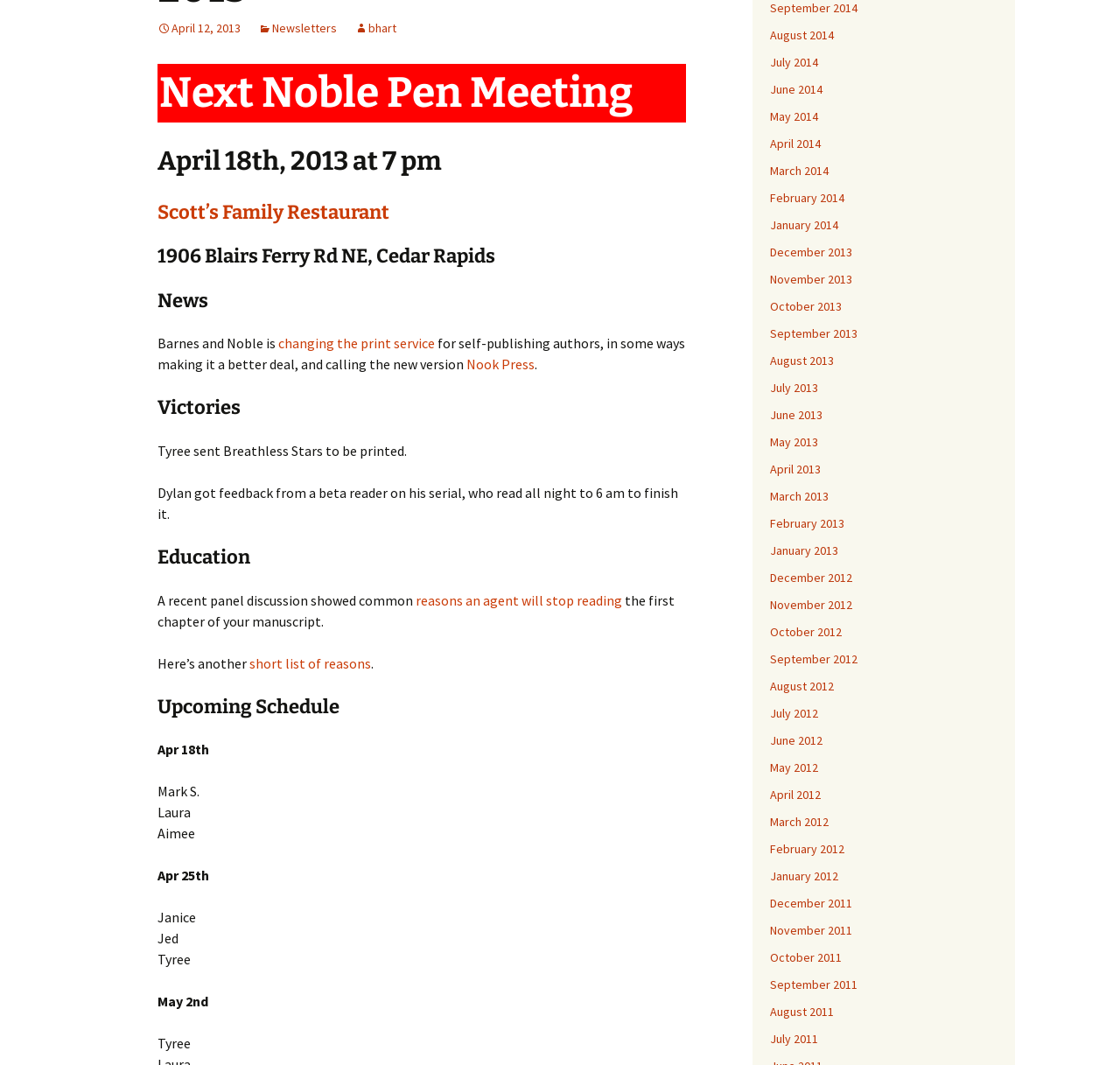Determine the bounding box coordinates for the HTML element mentioned in the following description: "bhart". The coordinates should be a list of four floats ranging from 0 to 1, represented as [left, top, right, bottom].

[0.316, 0.019, 0.354, 0.034]